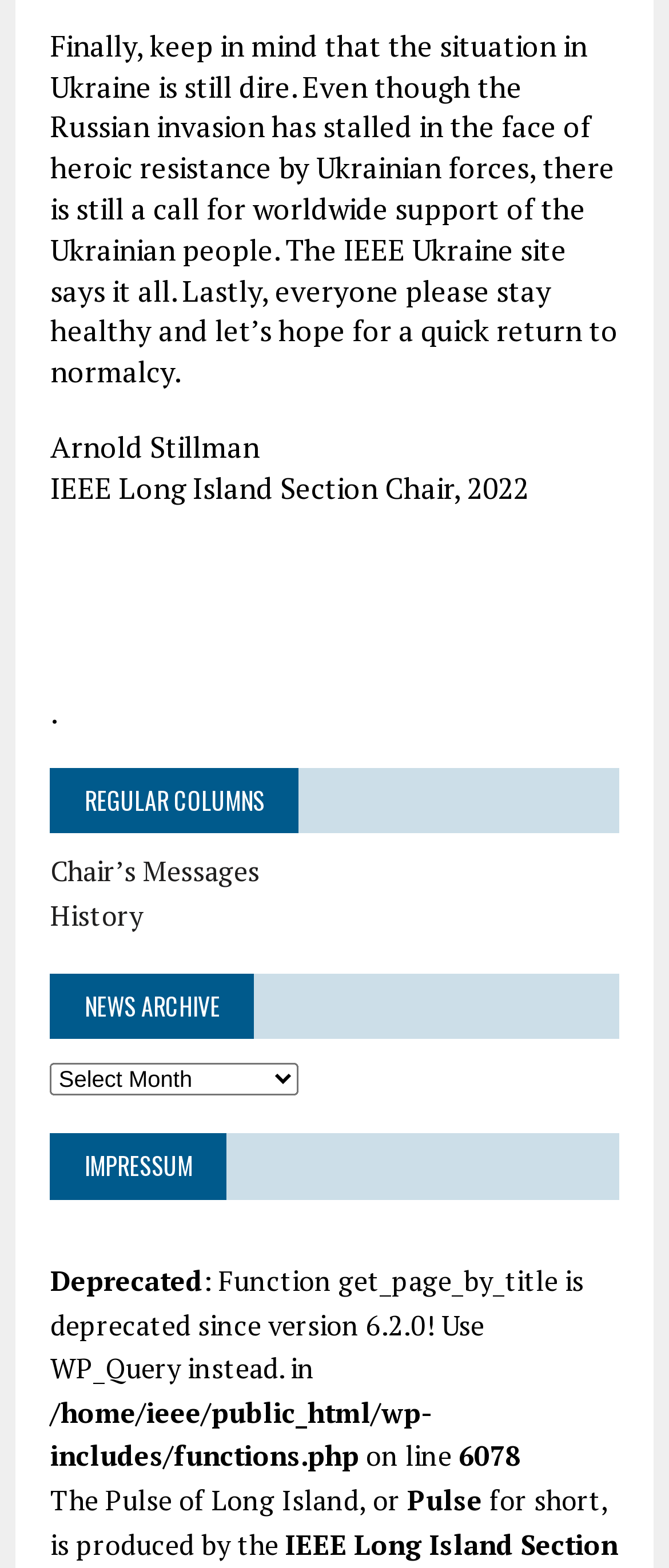What is the name of the section?
Respond with a short answer, either a single word or a phrase, based on the image.

IEEE Long Island Section